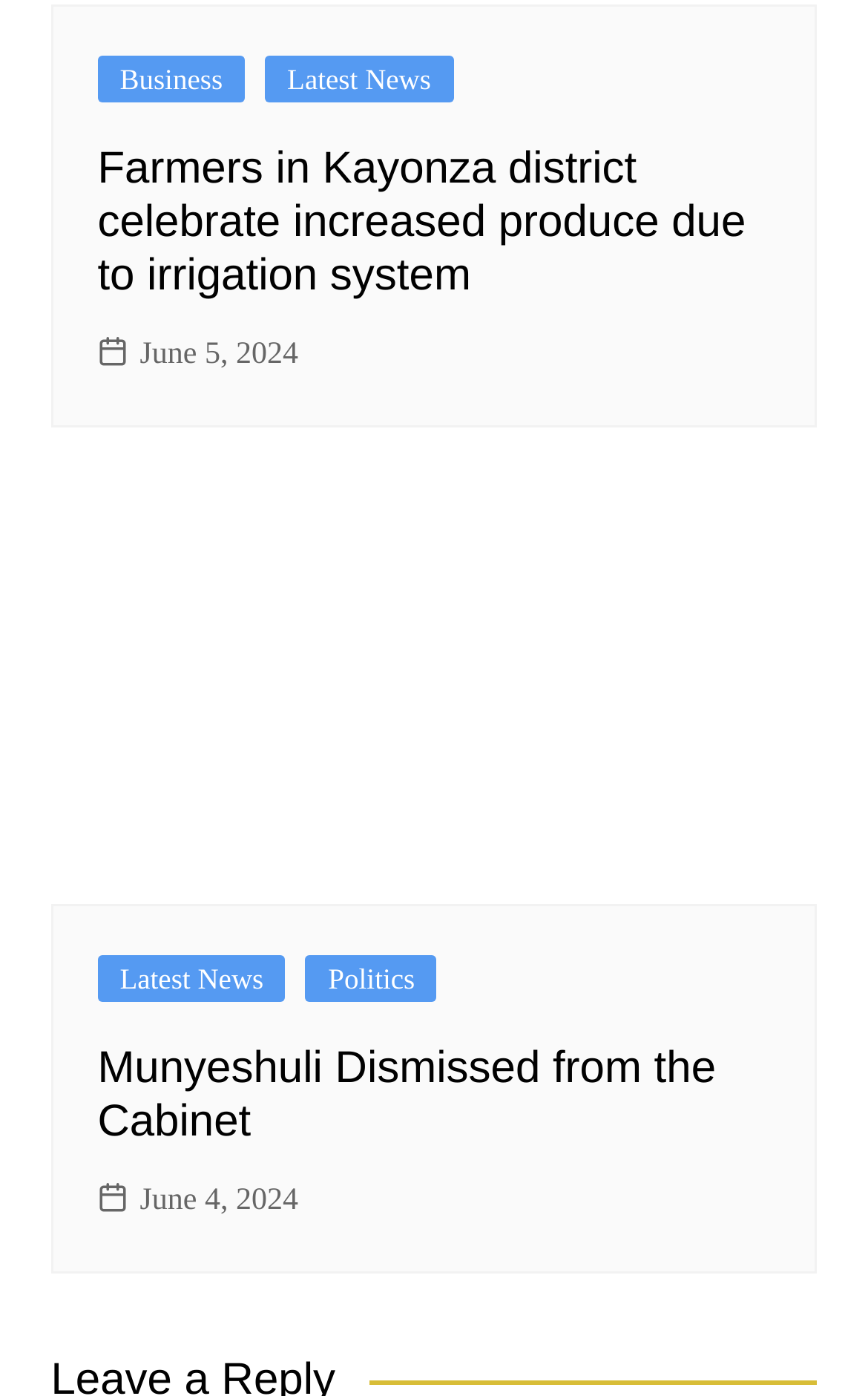Please identify the bounding box coordinates of the element's region that I should click in order to complete the following instruction: "Browse business news". The bounding box coordinates consist of four float numbers between 0 and 1, i.e., [left, top, right, bottom].

[0.112, 0.04, 0.282, 0.074]